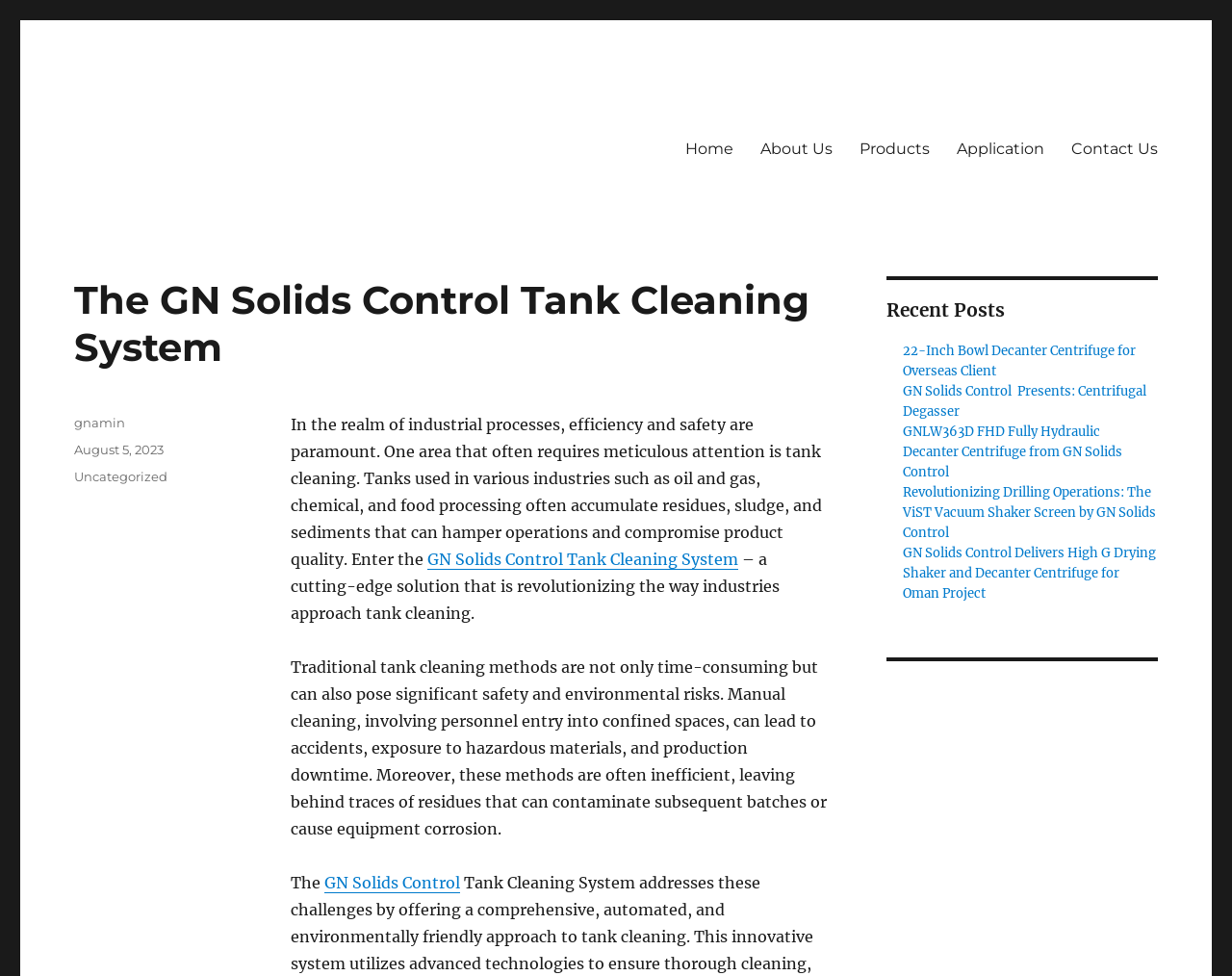Locate the bounding box coordinates of the element that needs to be clicked to carry out the instruction: "Register Now". The coordinates should be given as four float numbers ranging from 0 to 1, i.e., [left, top, right, bottom].

None